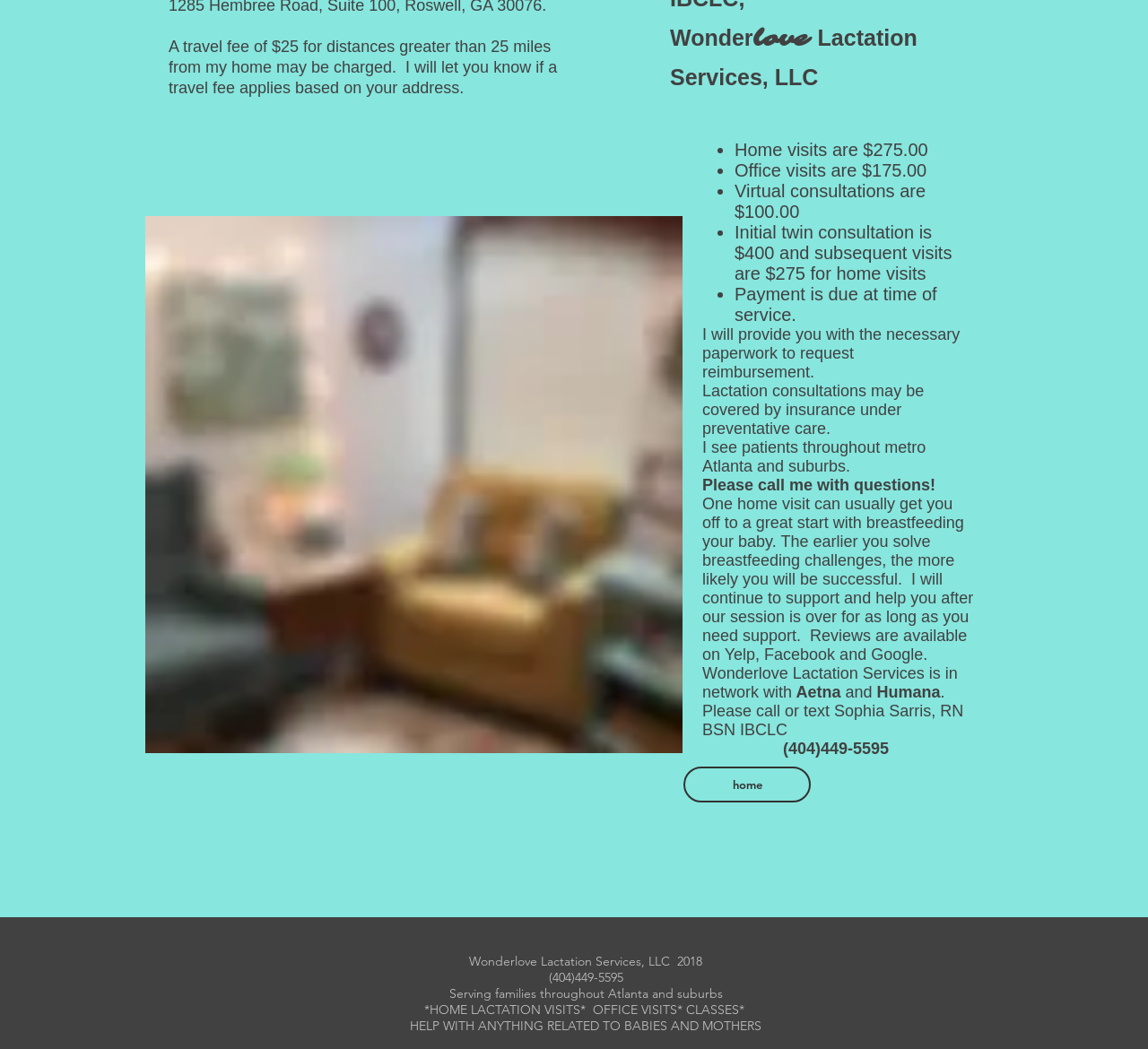Answer the question using only a single word or phrase: 
What is the cost of a home visit?

$275.00